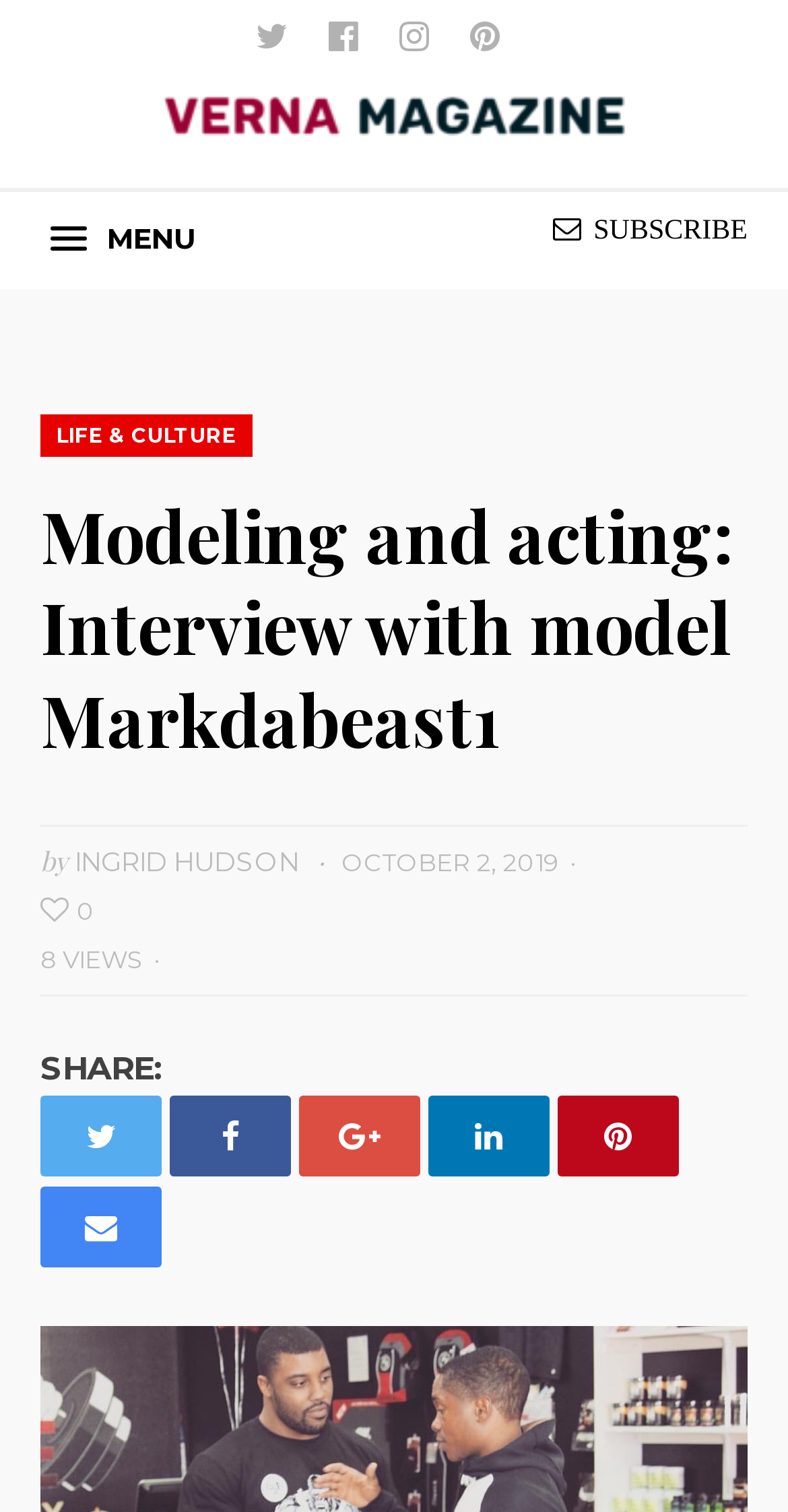What social media platforms can you share the article on?
Give a single word or phrase answer based on the content of the image.

Twitter, Facebook, Instagram, Pinterest